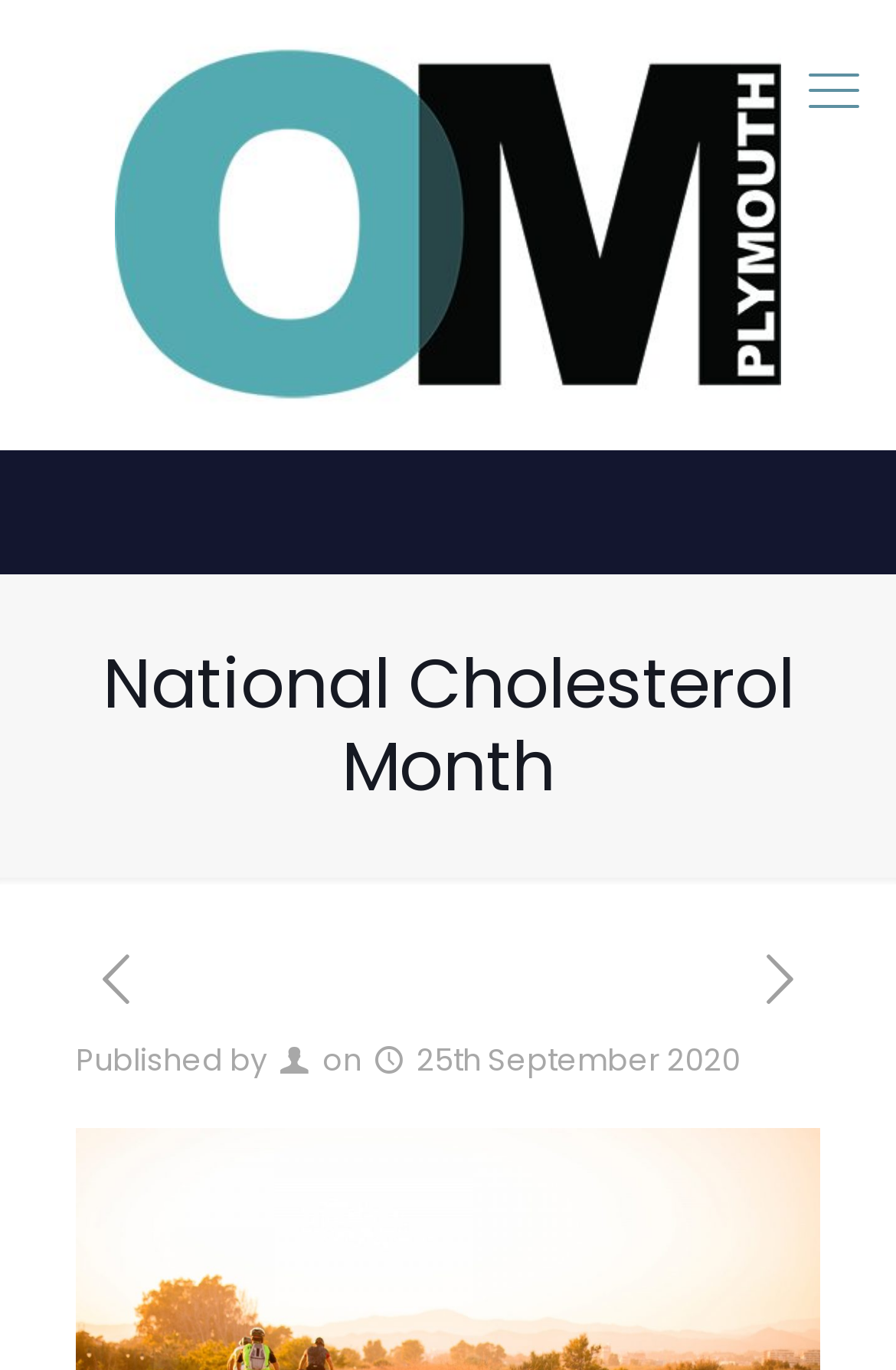What is the previous post link for?
Look at the image and respond with a single word or a short phrase.

Previous post